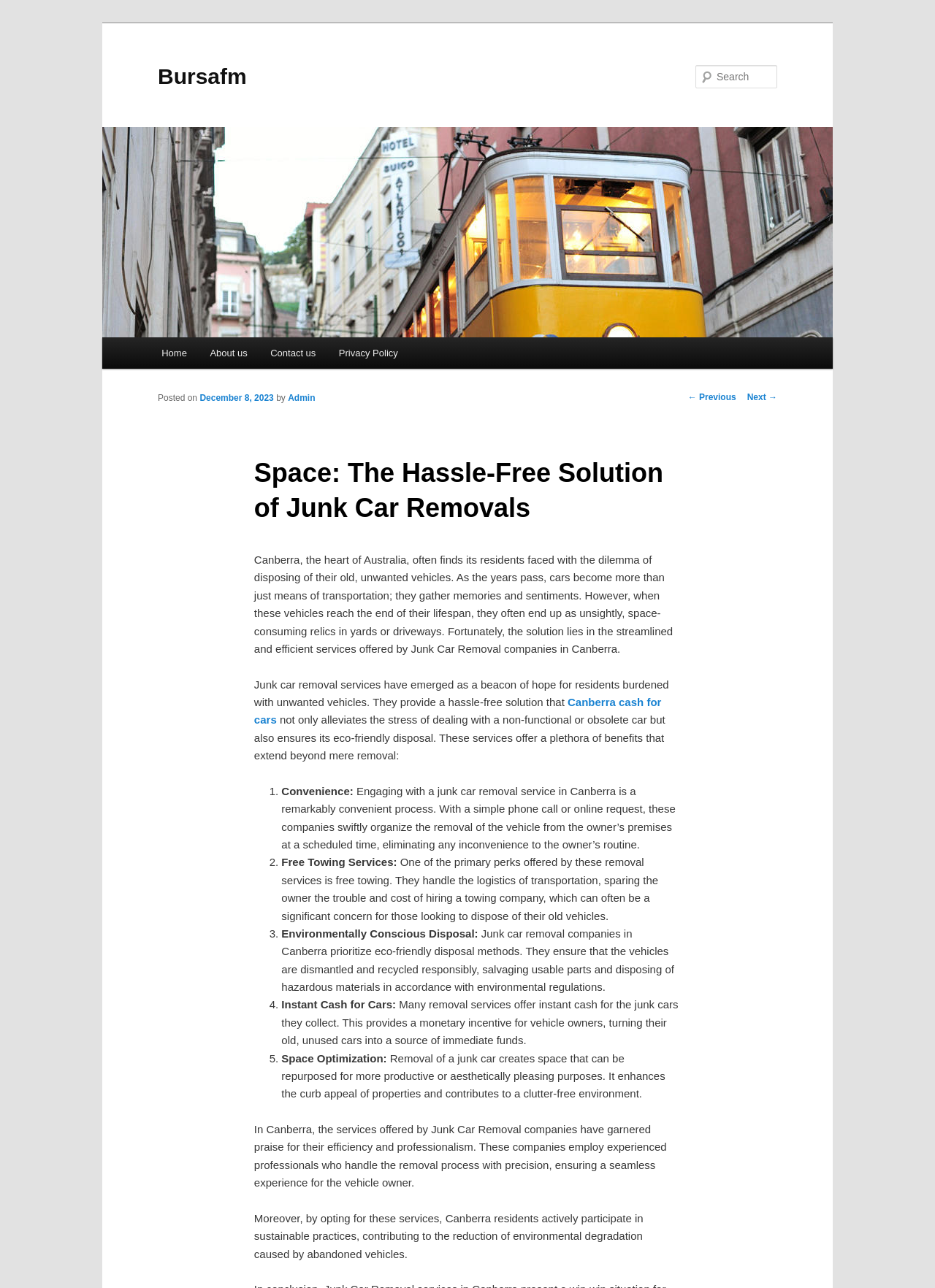Please specify the bounding box coordinates for the clickable region that will help you carry out the instruction: "Search for something".

[0.744, 0.05, 0.831, 0.069]